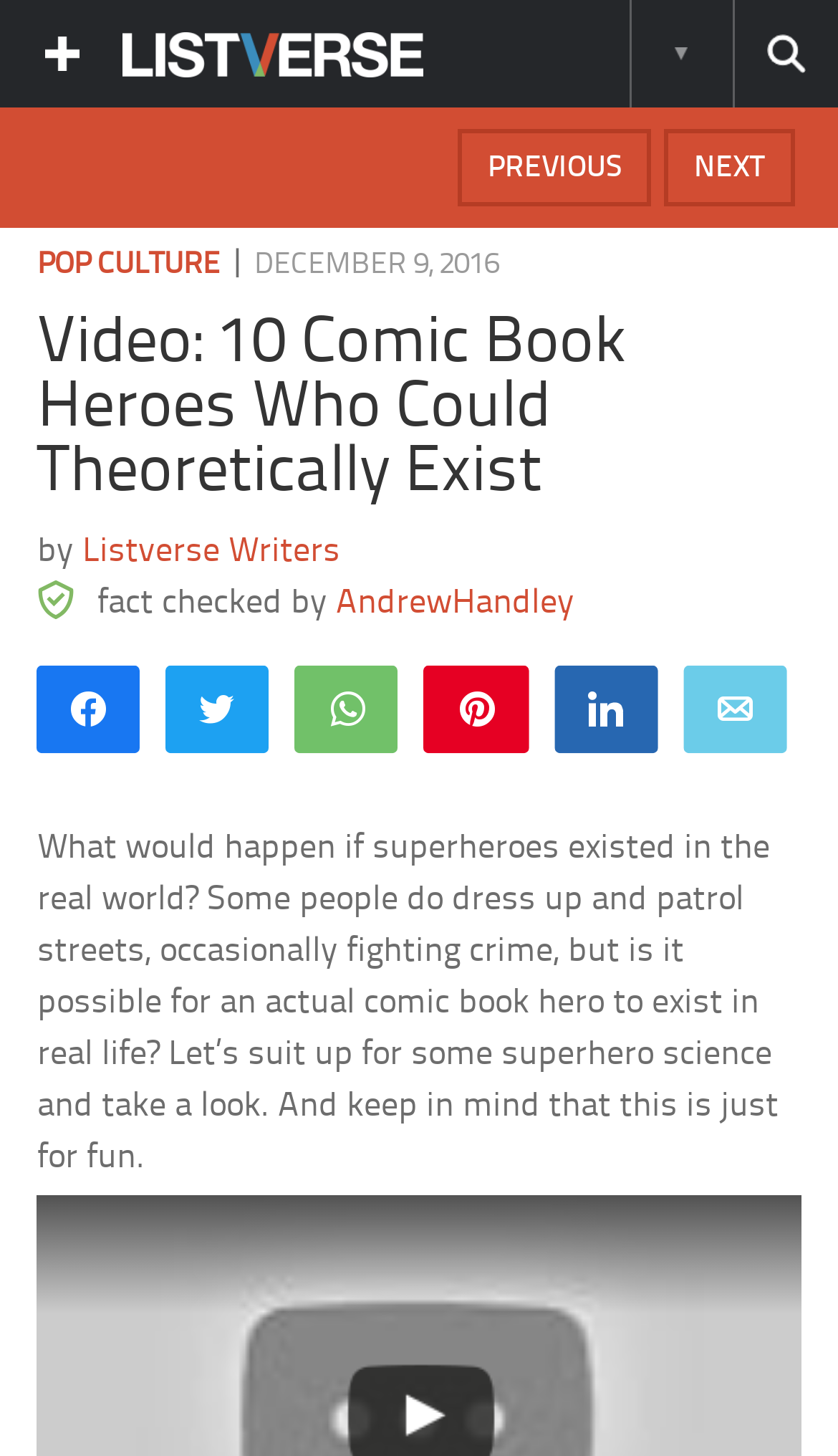Determine the bounding box coordinates for the area that needs to be clicked to fulfill this task: "Go to next page". The coordinates must be given as four float numbers between 0 and 1, i.e., [left, top, right, bottom].

[0.792, 0.089, 0.949, 0.141]